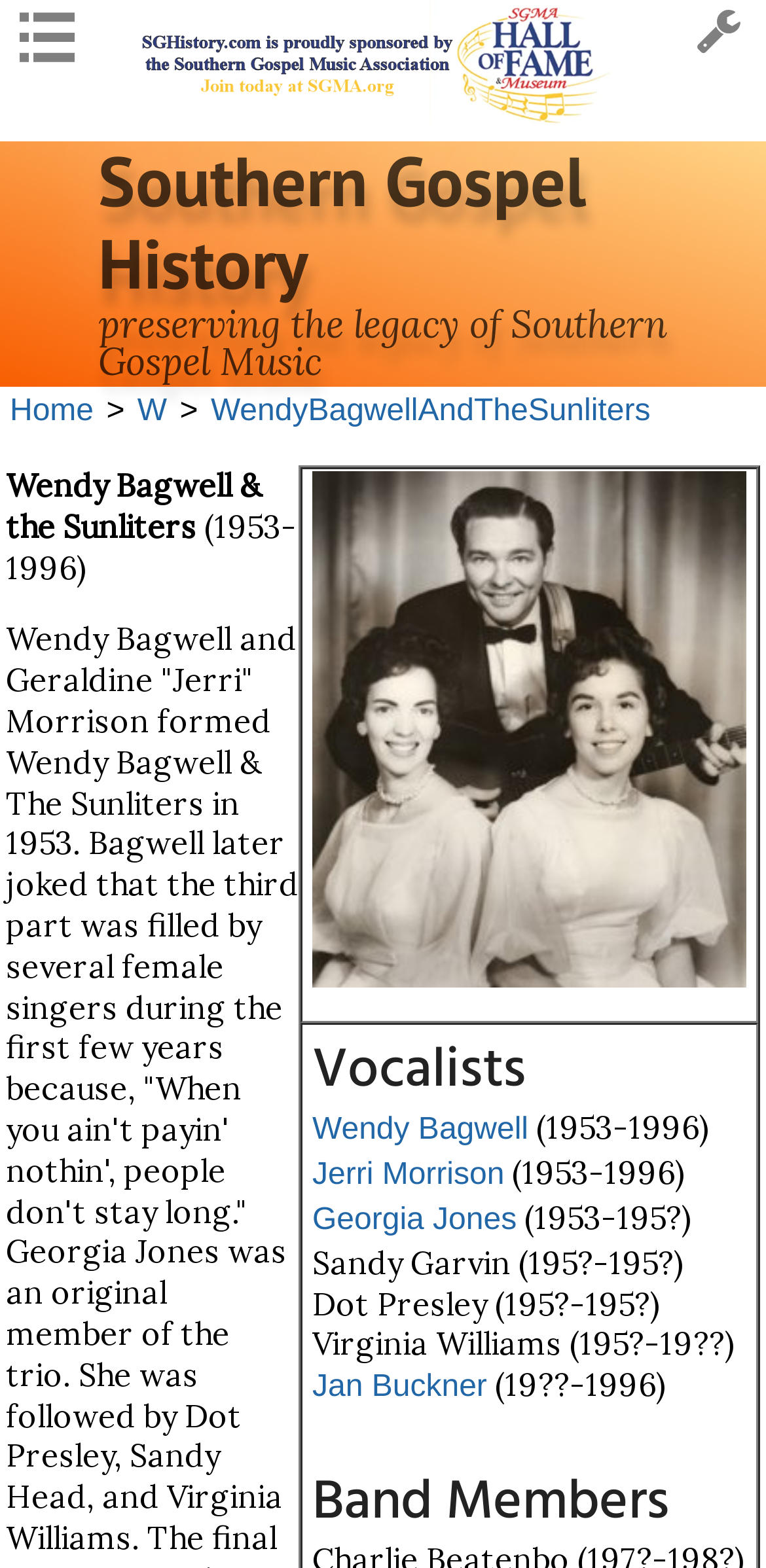What is the name of the Southern Gospel group?
Provide a fully detailed and comprehensive answer to the question.

I found the answer by looking at the StaticText element with the bounding box coordinates [0.008, 0.297, 0.341, 0.348], which contains the text 'Wendy Bagwell & the Sunliters'.